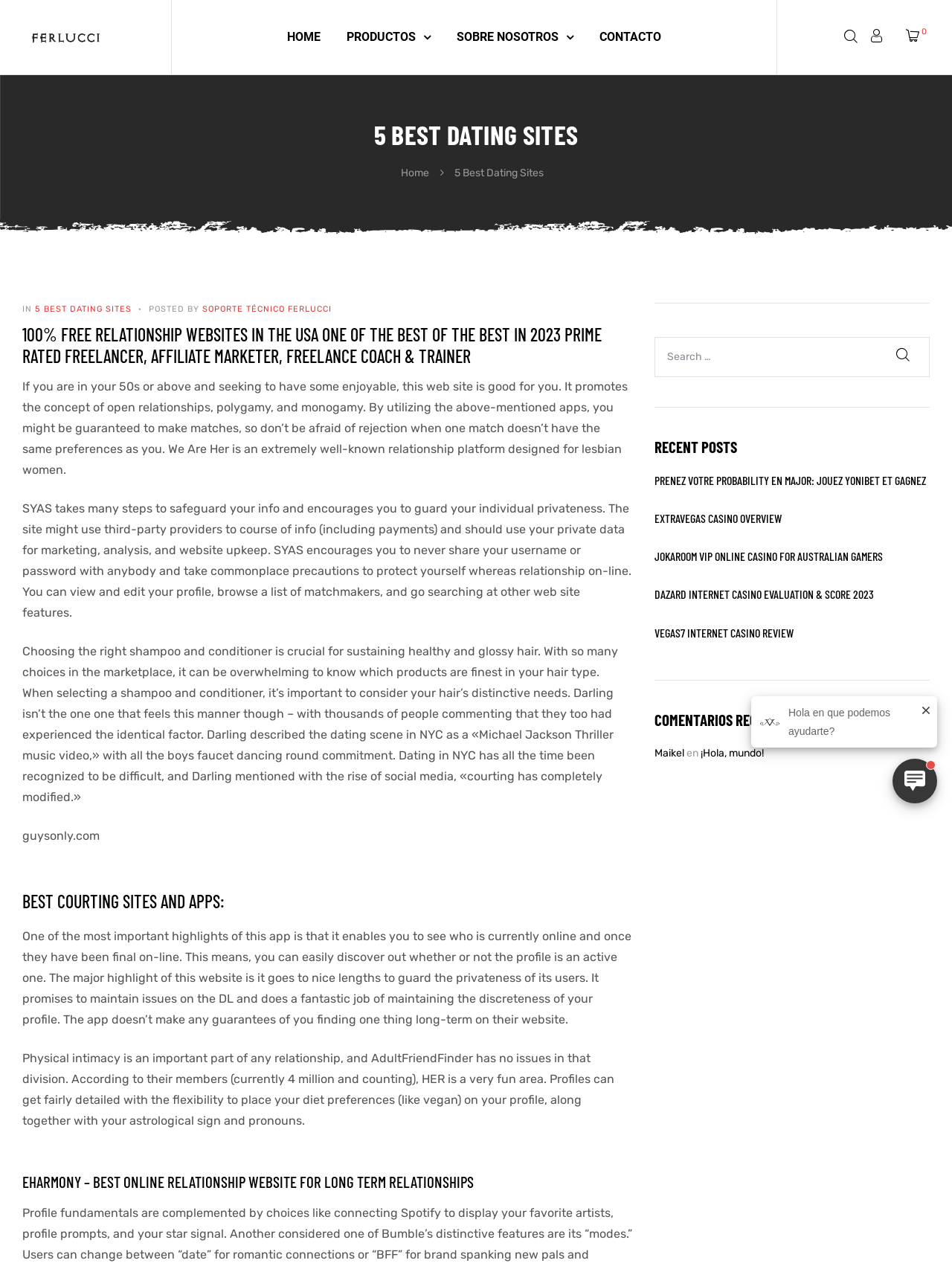Please identify the bounding box coordinates of the clickable region that I should interact with to perform the following instruction: "View recent posts". The coordinates should be expressed as four float numbers between 0 and 1, i.e., [left, top, right, bottom].

[0.688, 0.344, 0.977, 0.359]